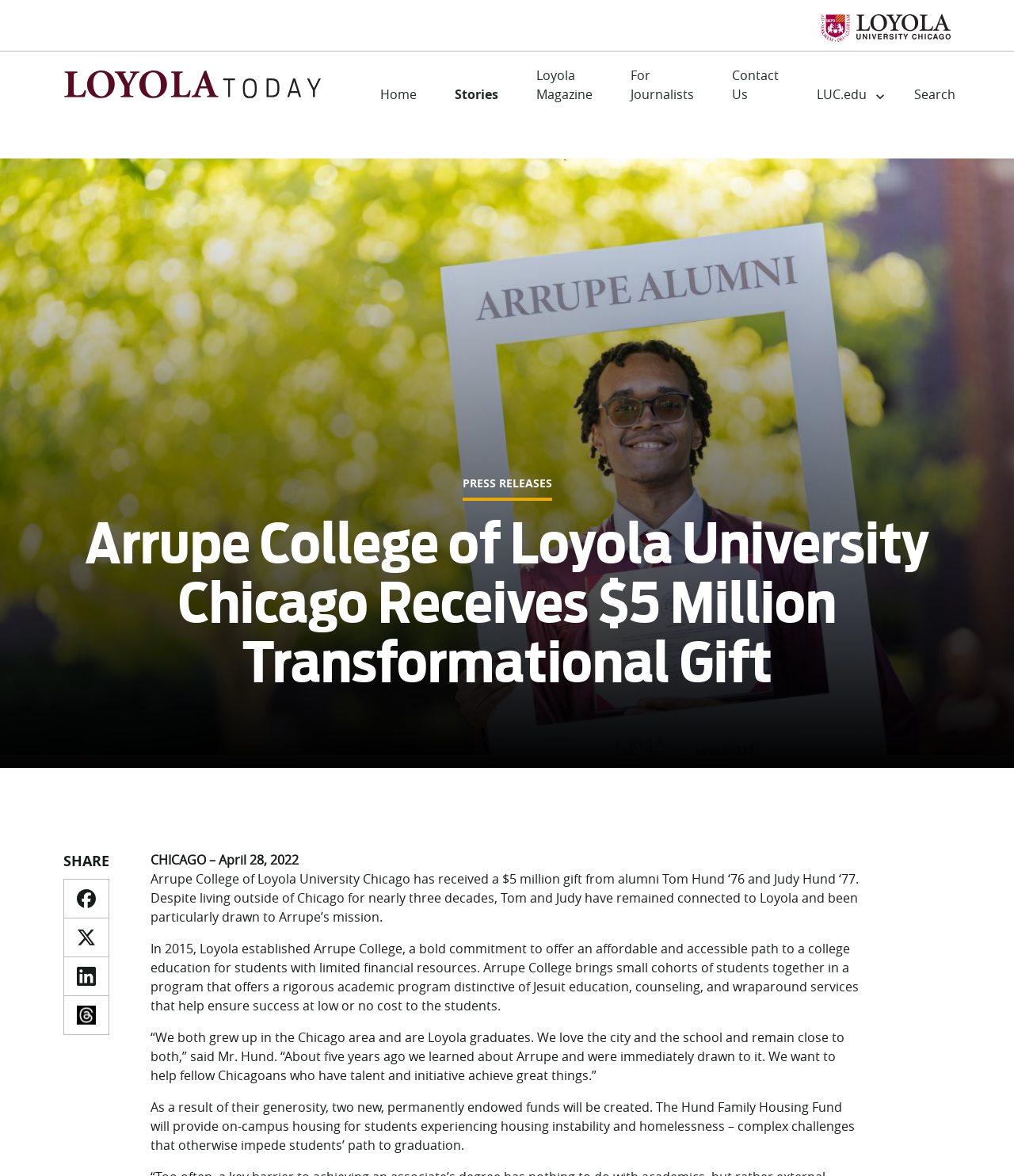Look at the image and give a detailed response to the following question: What is the name of the college that received a gift?

I found the answer by looking at the heading of the webpage, which states 'Arrupe College of Loyola University Chicago Receives $5 Million Transformational Gift'. This indicates that Arrupe College is the recipient of the gift.